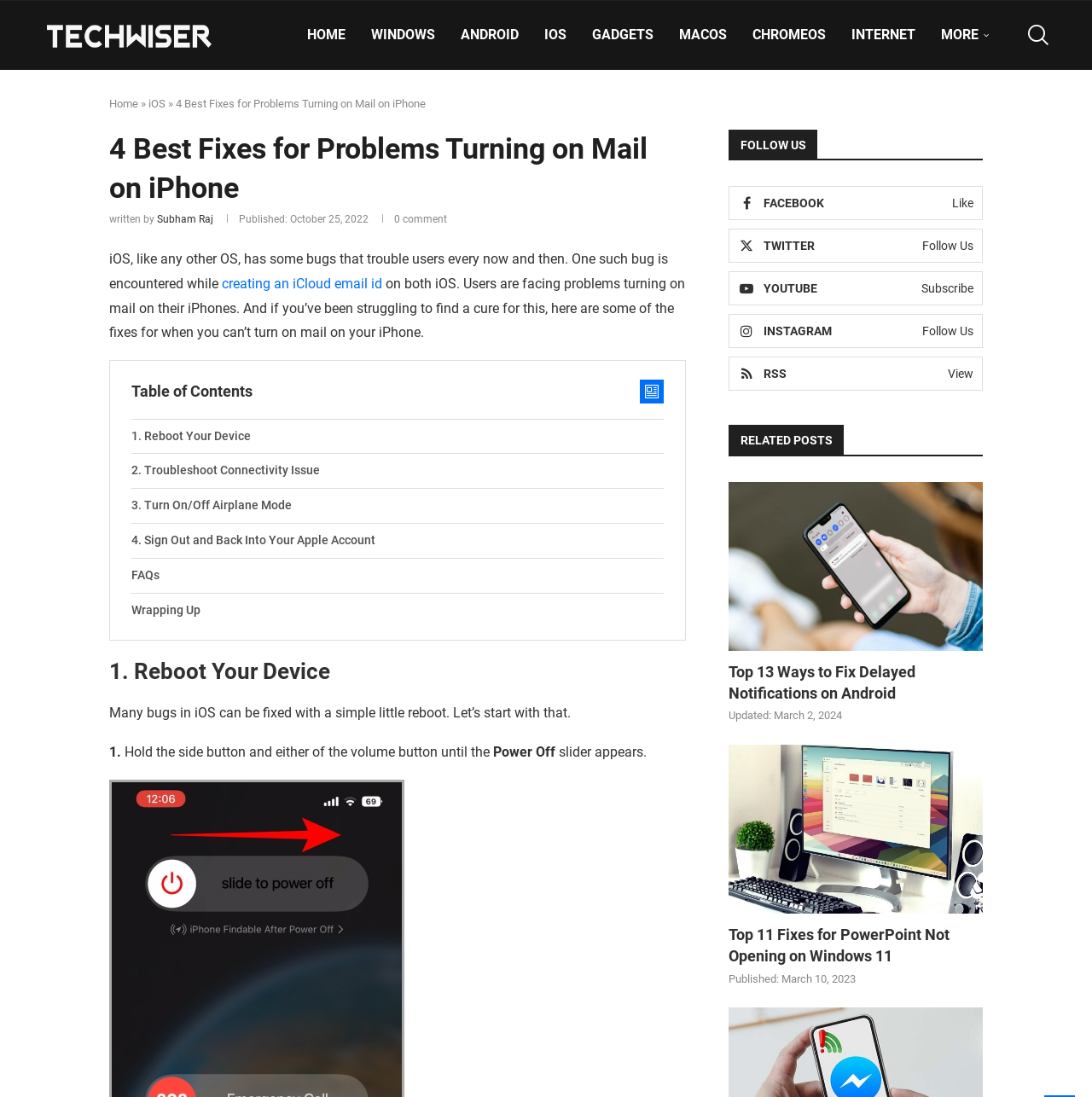Find and specify the bounding box coordinates that correspond to the clickable region for the instruction: "Follow TechWiser on Facebook".

[0.668, 0.17, 0.9, 0.201]